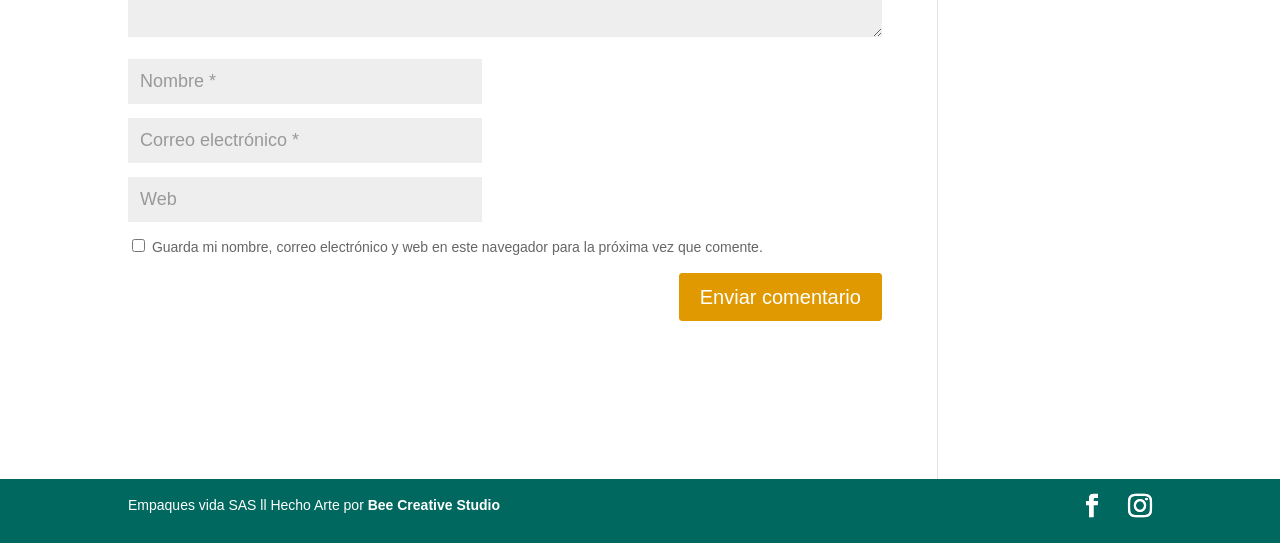Highlight the bounding box of the UI element that corresponds to this description: "AI – News from AI".

None